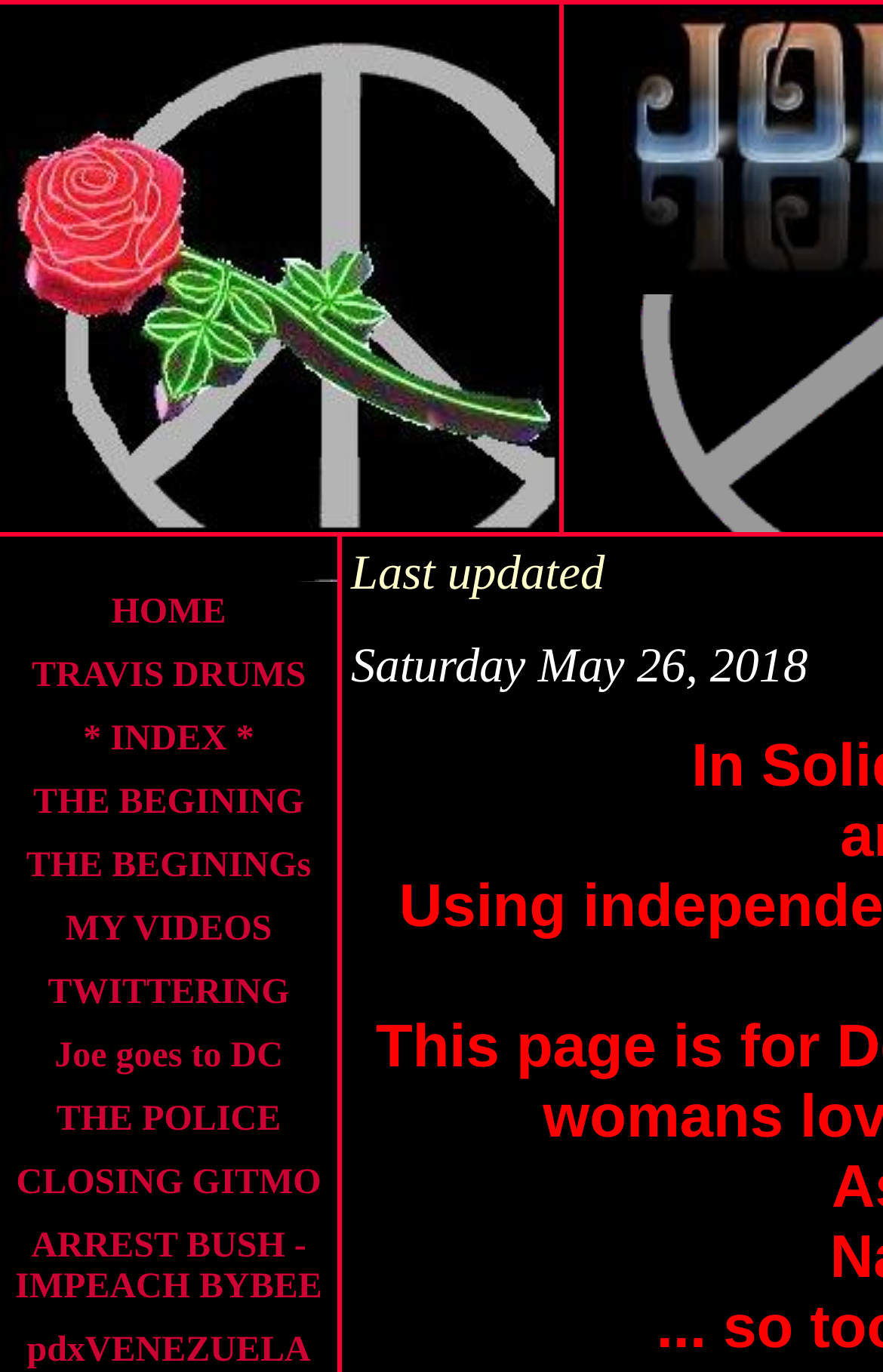Using the given element description, provide the bounding box coordinates (top-left x, top-left y, bottom-right x, bottom-right y) for the corresponding UI element in the screenshot: THE POLICE

[0.064, 0.802, 0.318, 0.83]